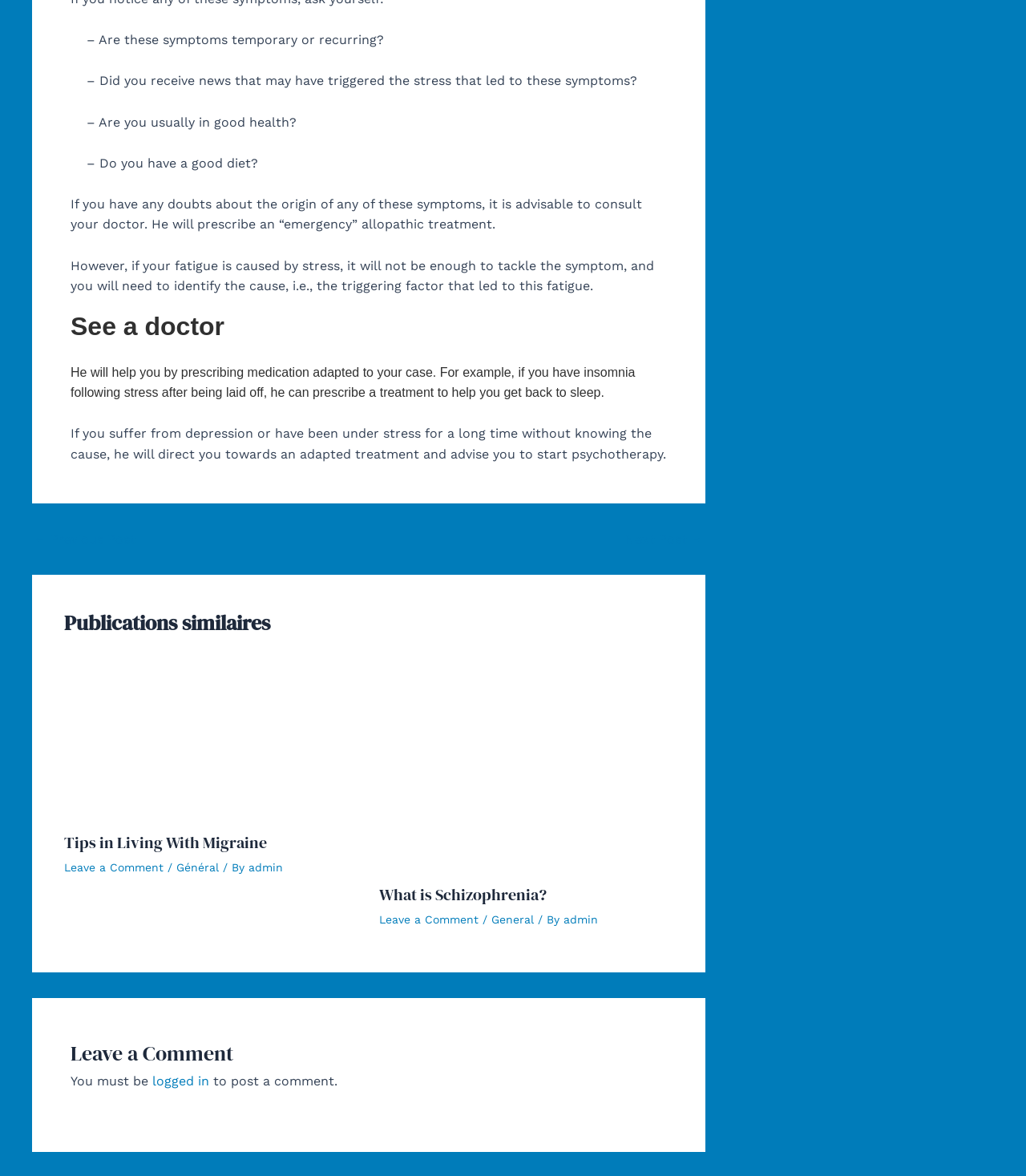Can you find the bounding box coordinates of the area I should click to execute the following instruction: "Read more about 'Tips in Living With Migraine'"?

[0.062, 0.625, 0.265, 0.638]